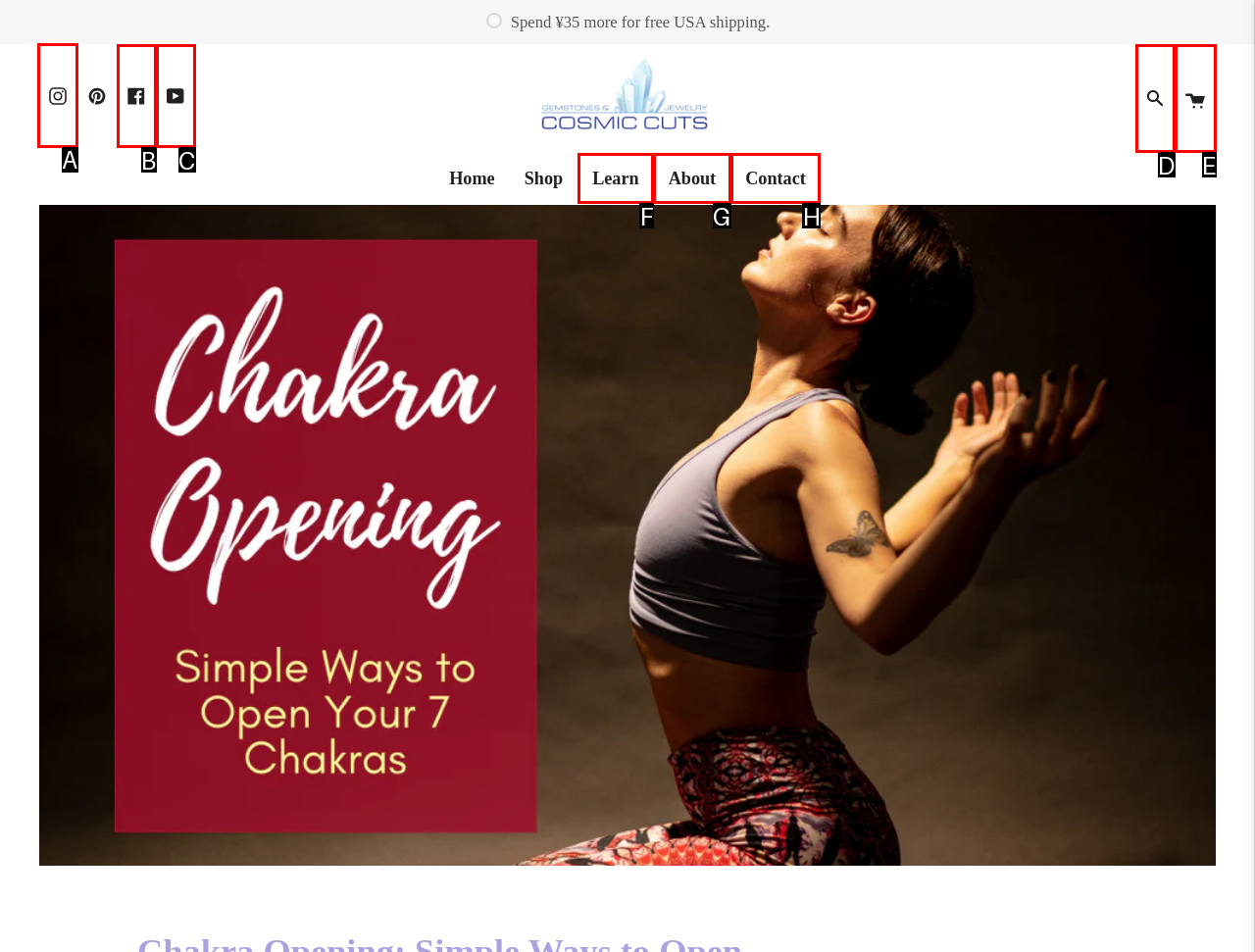Point out the option that needs to be clicked to fulfill the following instruction: Visit Instagram
Answer with the letter of the appropriate choice from the listed options.

A